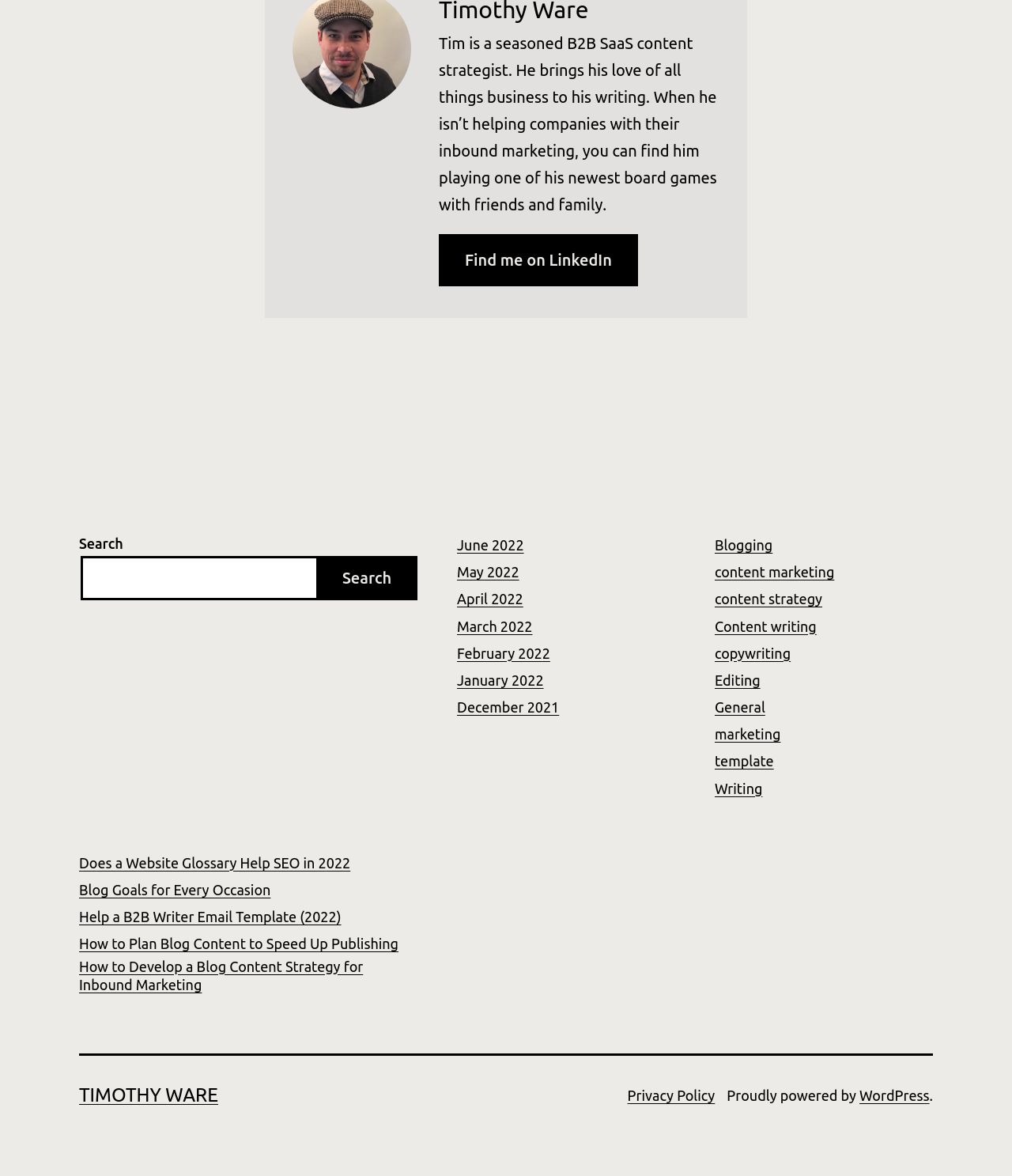Give a one-word or phrase response to the following question: What is the author's profession?

Content strategist